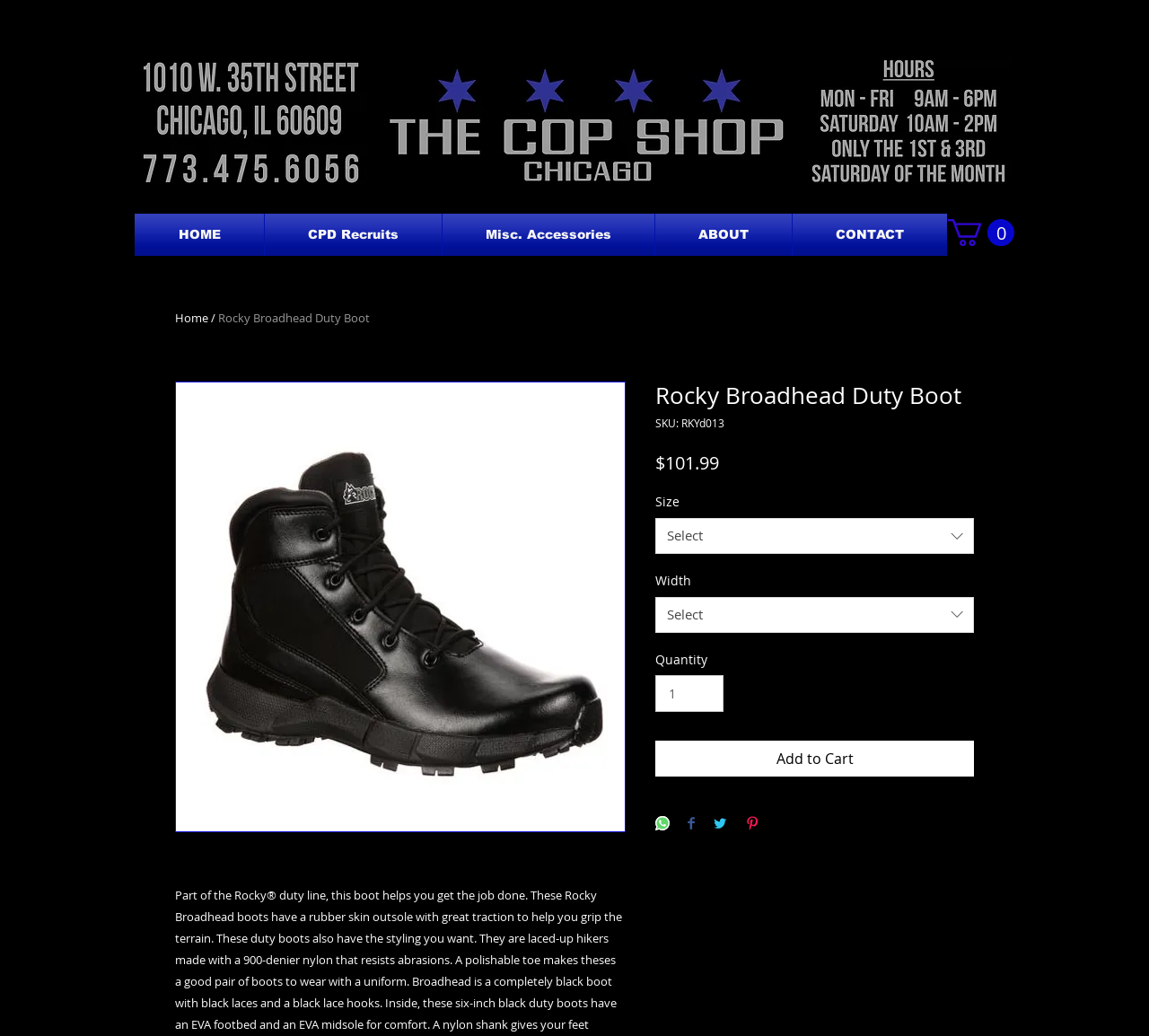What is the SKU of the boot?
Offer a detailed and full explanation in response to the question.

I found the answer by looking at the StaticText element with the text 'SKU: RKYd013' which is located below the heading element with the text 'Rocky Broadhead Duty Boot'.